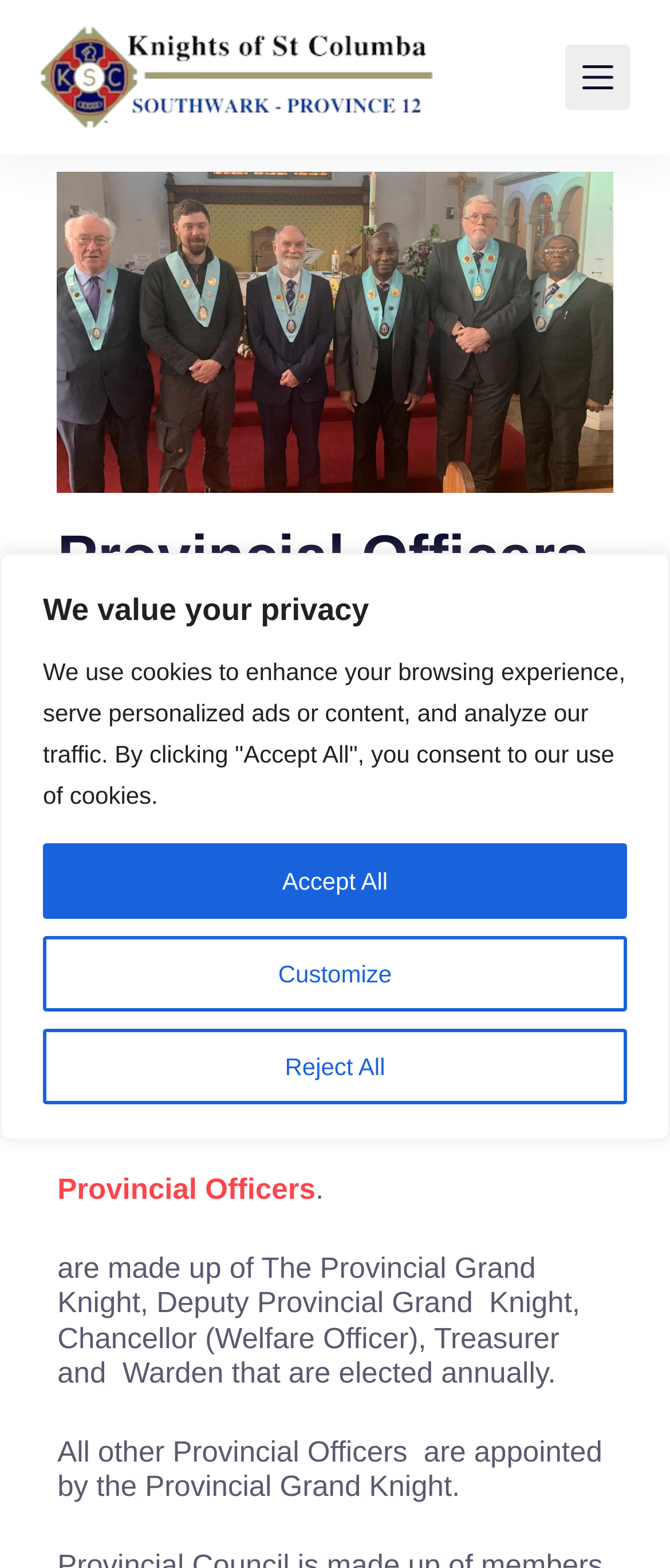Provide the bounding box coordinates for the area that should be clicked to complete the instruction: "Click the KSC Southwark link".

[0.06, 0.016, 0.645, 0.082]